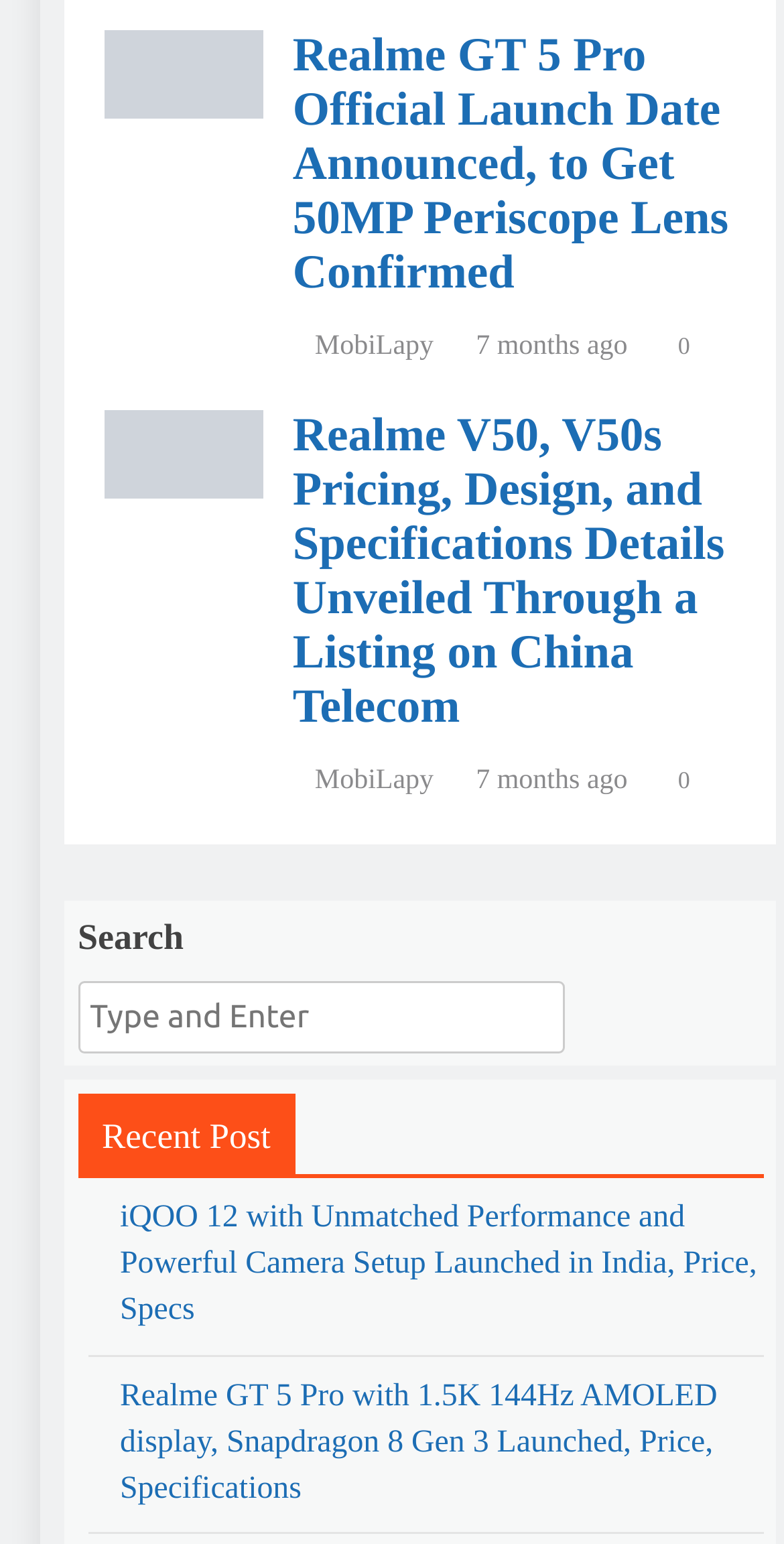What is the purpose of the search box?
Based on the image, provide your answer in one word or phrase.

To search